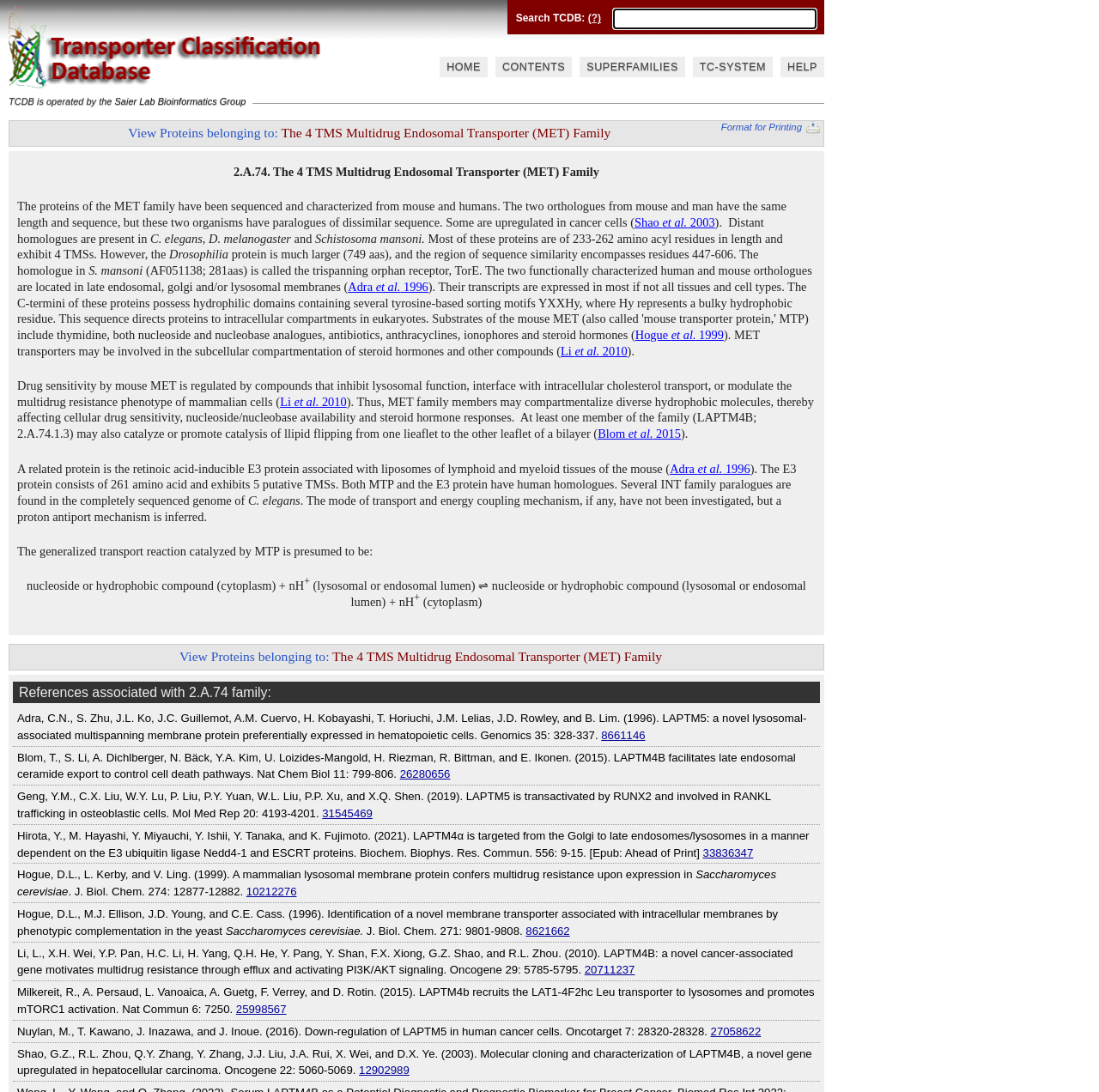Answer the following query concisely with a single word or phrase:
What is the function of MET family members?

Compartmentalize diverse hydrophobic molecules